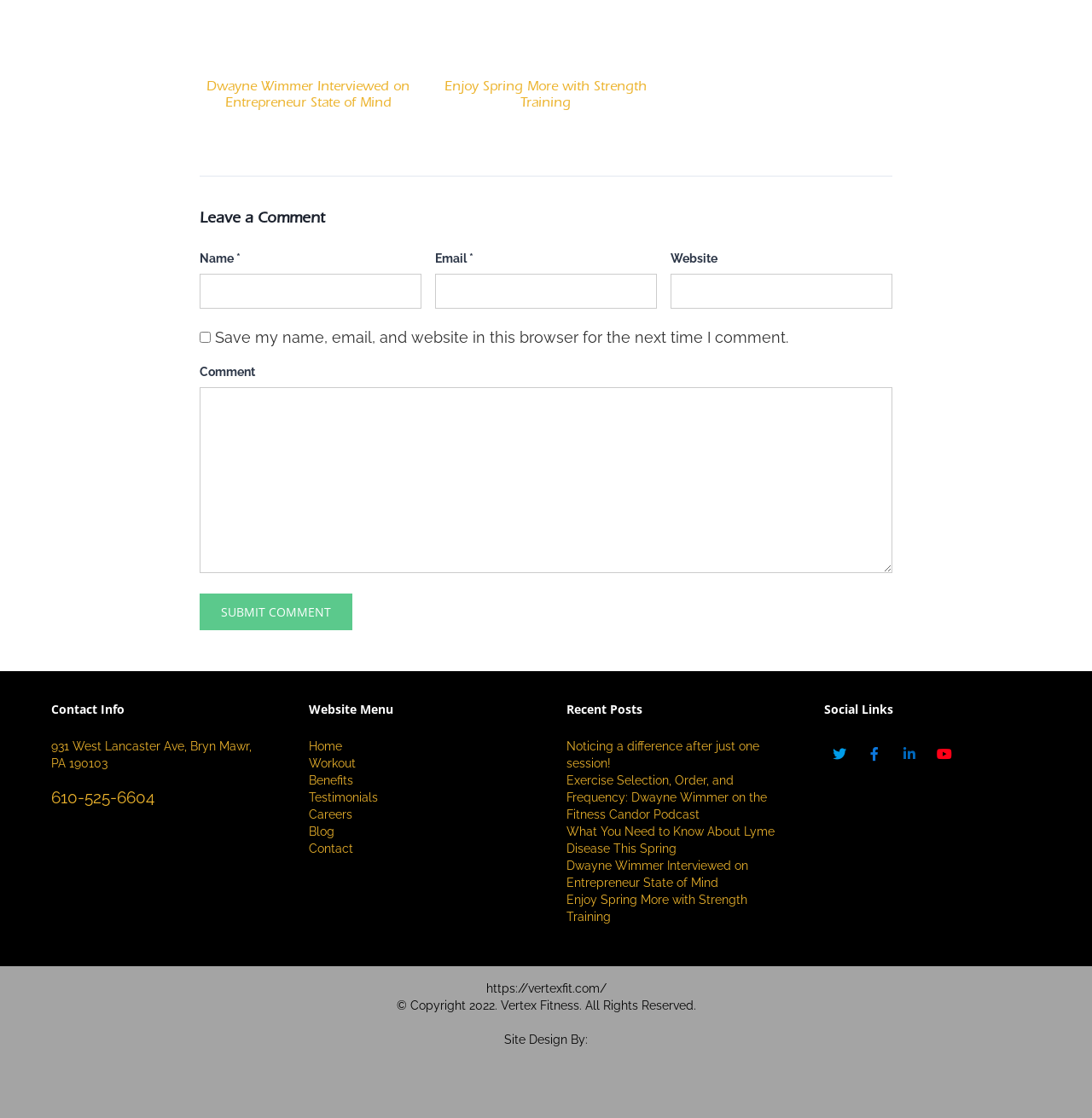Show me the bounding box coordinates of the clickable region to achieve the task as per the instruction: "Go to home page".

None